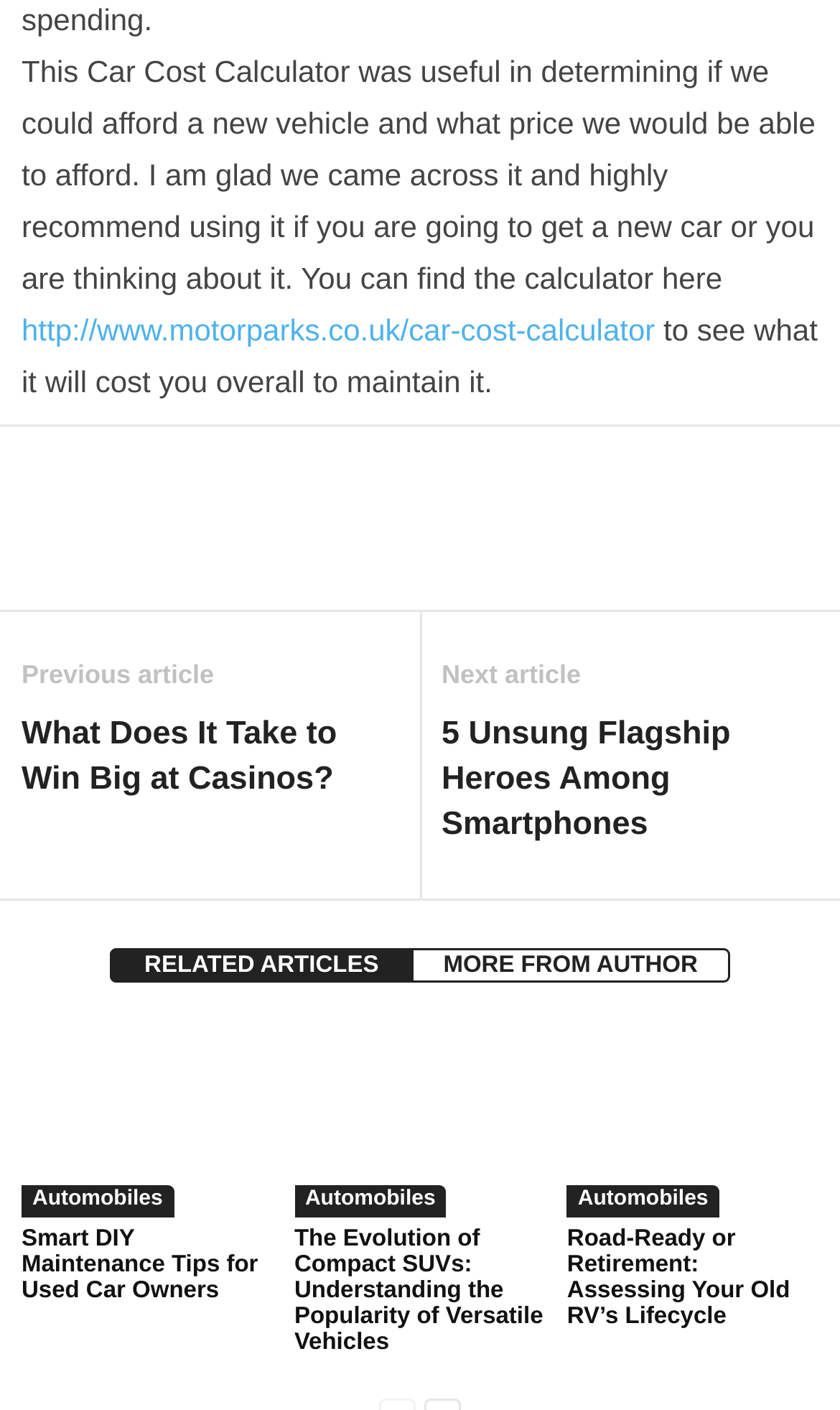Determine the bounding box coordinates for the area you should click to complete the following instruction: "View the Smart DIY Maintenance Tips for Used Car Owners article".

[0.026, 0.731, 0.325, 0.864]